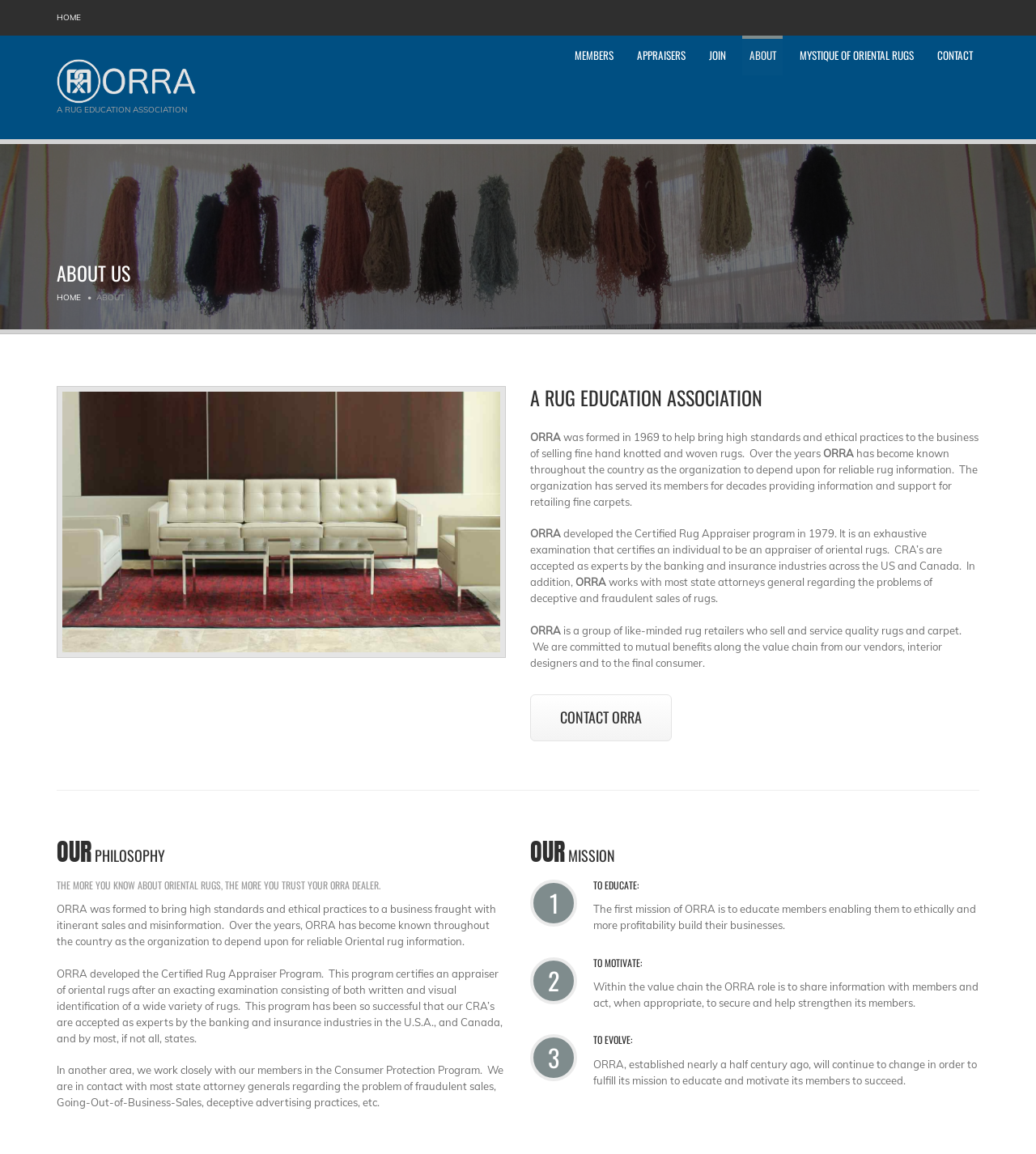Based on the element description, predict the bounding box coordinates (top-left x, top-left y, bottom-right x, bottom-right y) for the UI element in the screenshot: Twitter

None